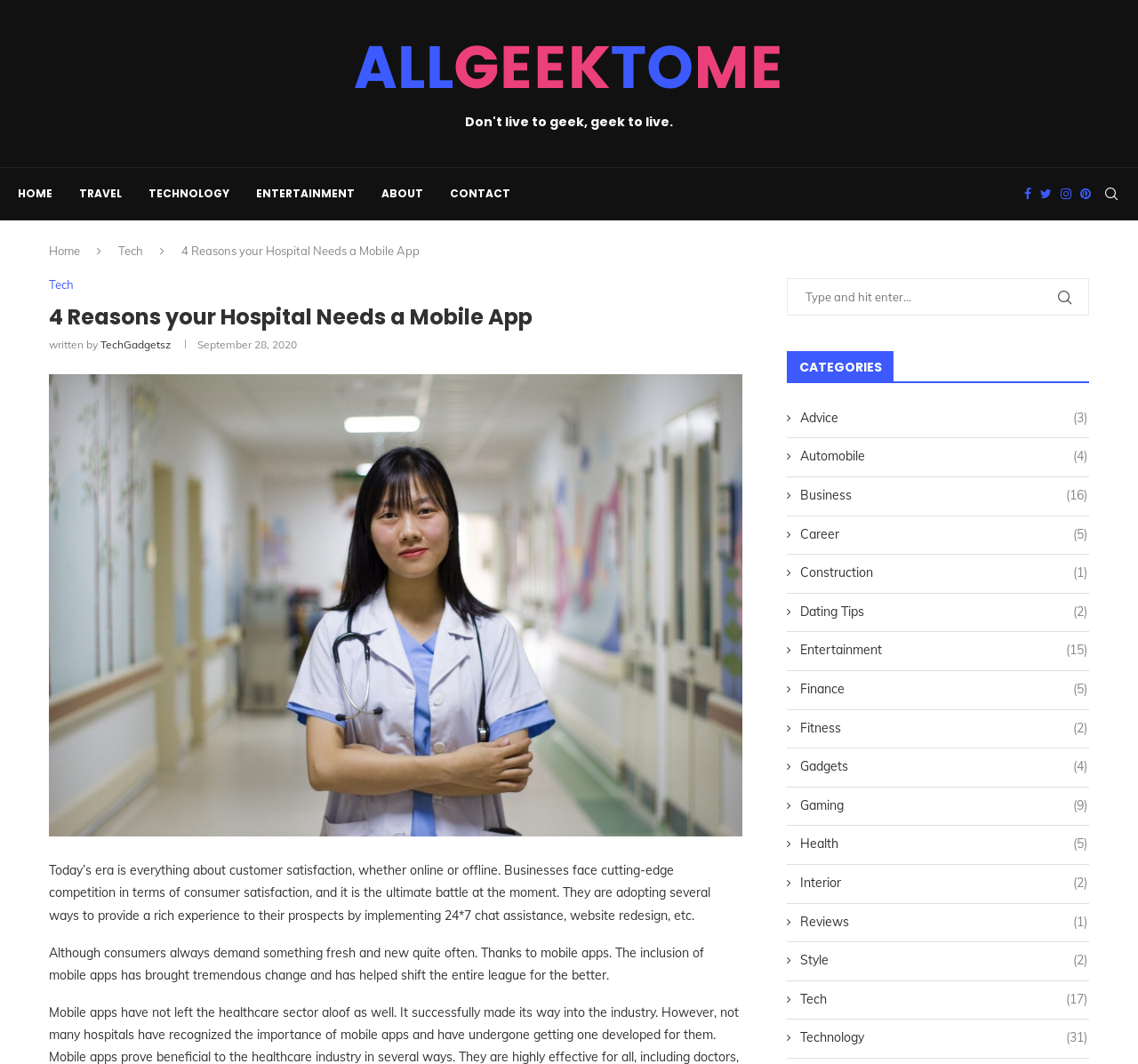Please locate the bounding box coordinates of the element that should be clicked to complete the given instruction: "Read the article '4 Reasons your Hospital Needs a Mobile App'".

[0.043, 0.352, 0.652, 0.367]